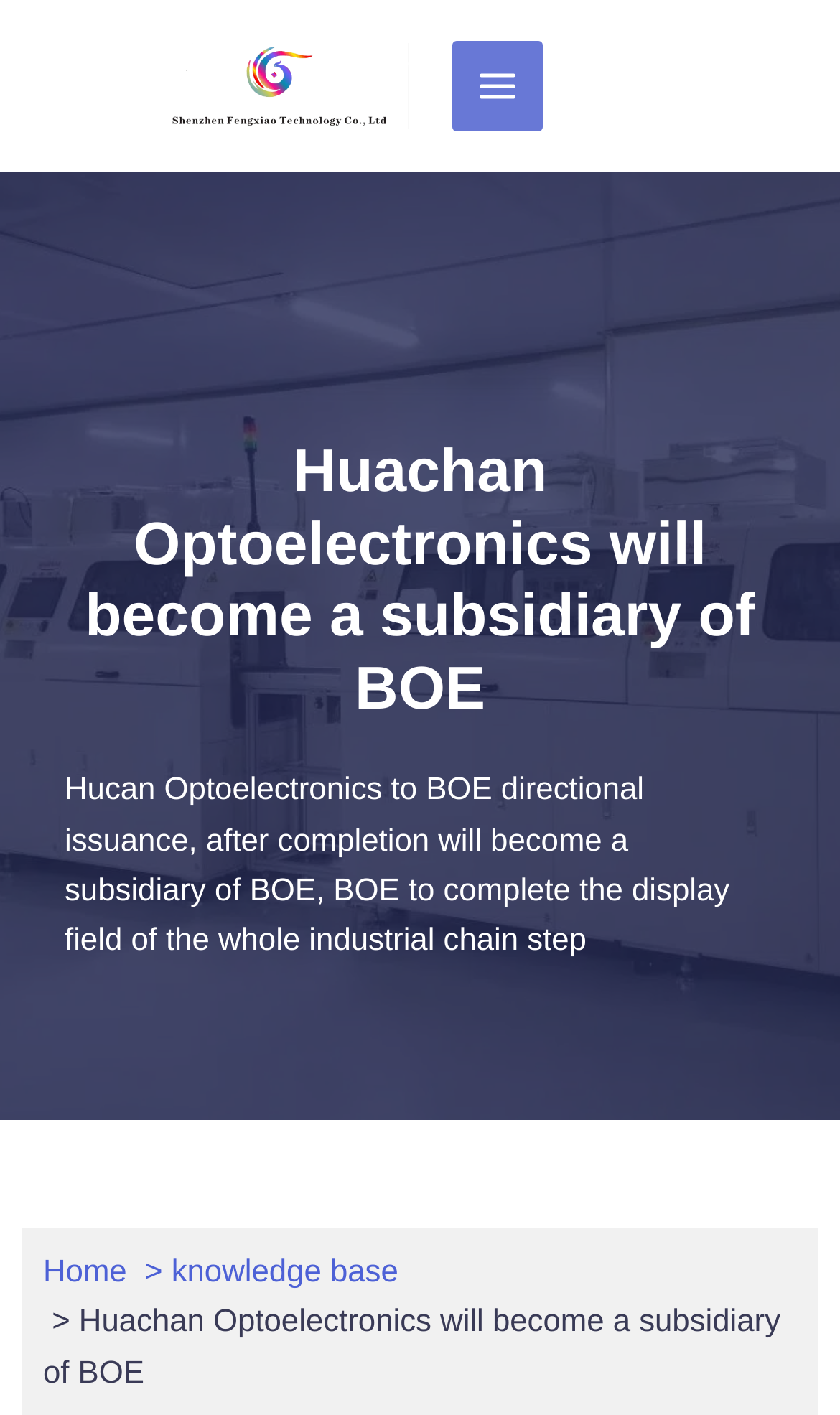Use a single word or phrase to answer the question: Is the main menu expanded?

No